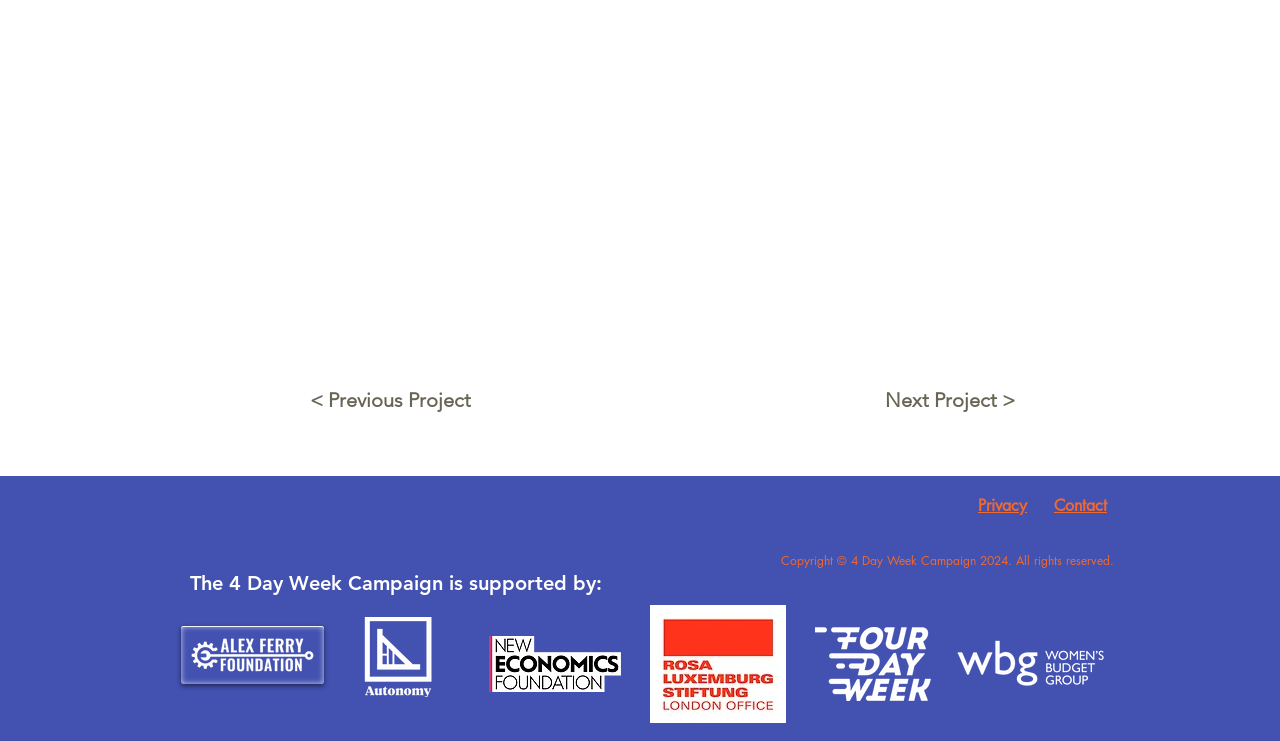Specify the bounding box coordinates of the region I need to click to perform the following instruction: "View Four Day Week logo". The coordinates must be four float numbers in the range of 0 to 1, i.e., [left, top, right, bottom].

[0.637, 0.846, 0.727, 0.946]